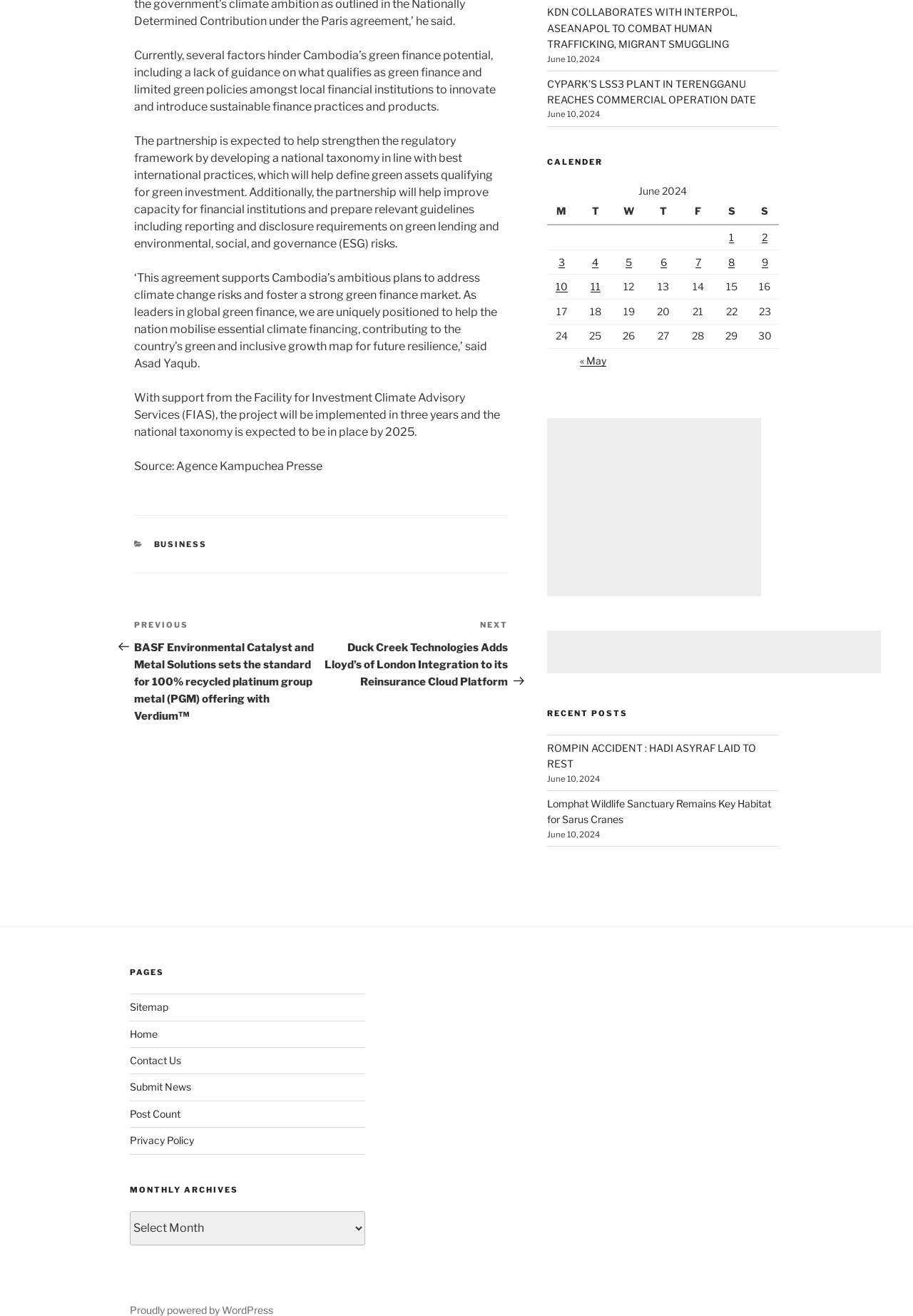Find the bounding box coordinates of the clickable area that will achieve the following instruction: "Click on '« May'".

[0.635, 0.269, 0.664, 0.278]